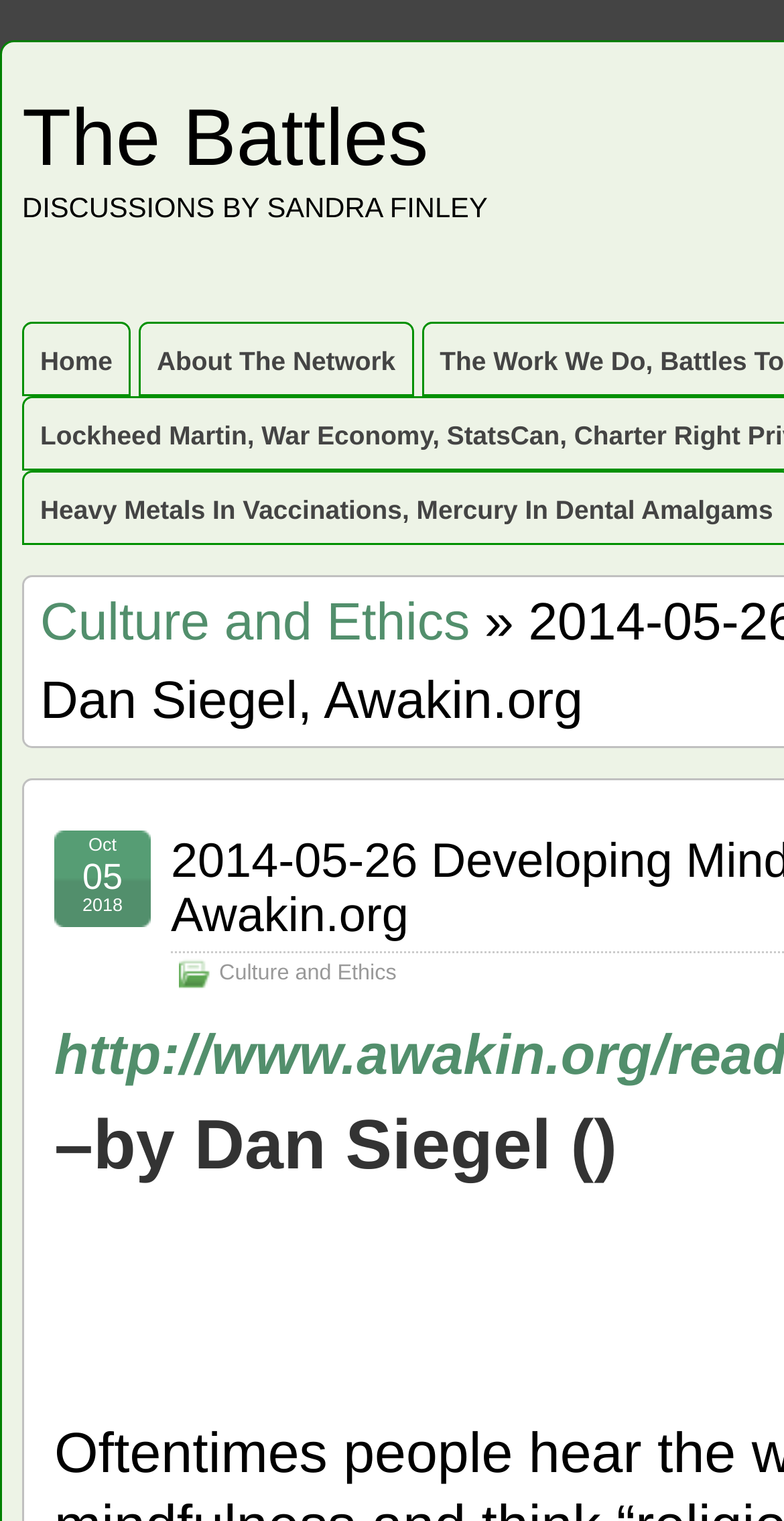What is the date of the discussion?
Refer to the screenshot and respond with a concise word or phrase.

Oct 05, 2018